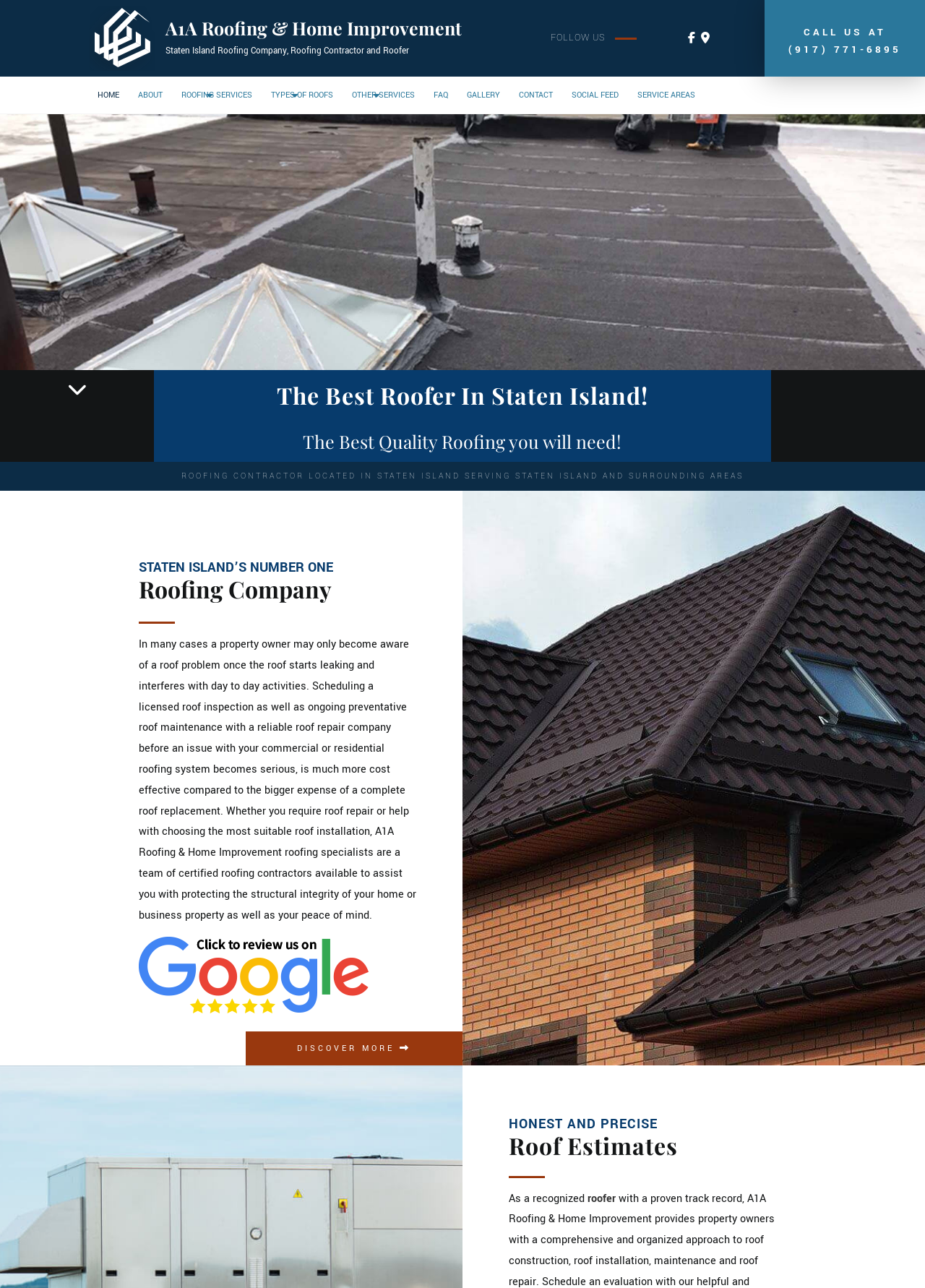Please locate the bounding box coordinates of the element that should be clicked to achieve the given instruction: "Leave a review".

[0.15, 0.751, 0.398, 0.763]